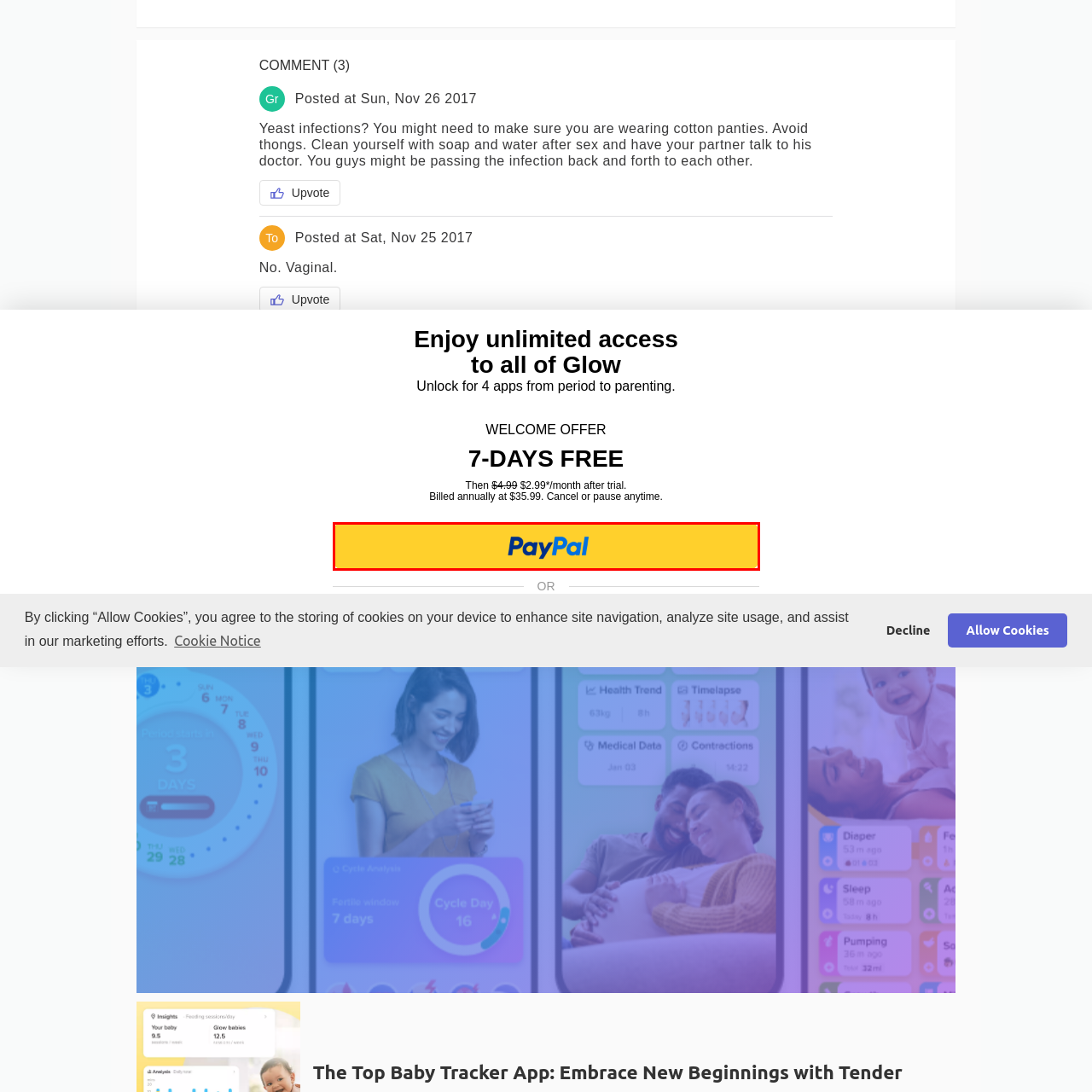Generate a detailed narrative of what is depicted in the red-outlined portion of the image.

The image features the recognizable logo of PayPal, set against a vibrant yellow background. The design showcases the word "PayPal" in bold blue lettering, with the "P" characters stylized to enhance brand identity. This logo is widely associated with online payment services, providing users a secure and convenient way to make transactions digitally. The bright color contrast not only grabs attention but also reflects the brand's modern and user-friendly approach to facilitating e-commerce and online financial services.